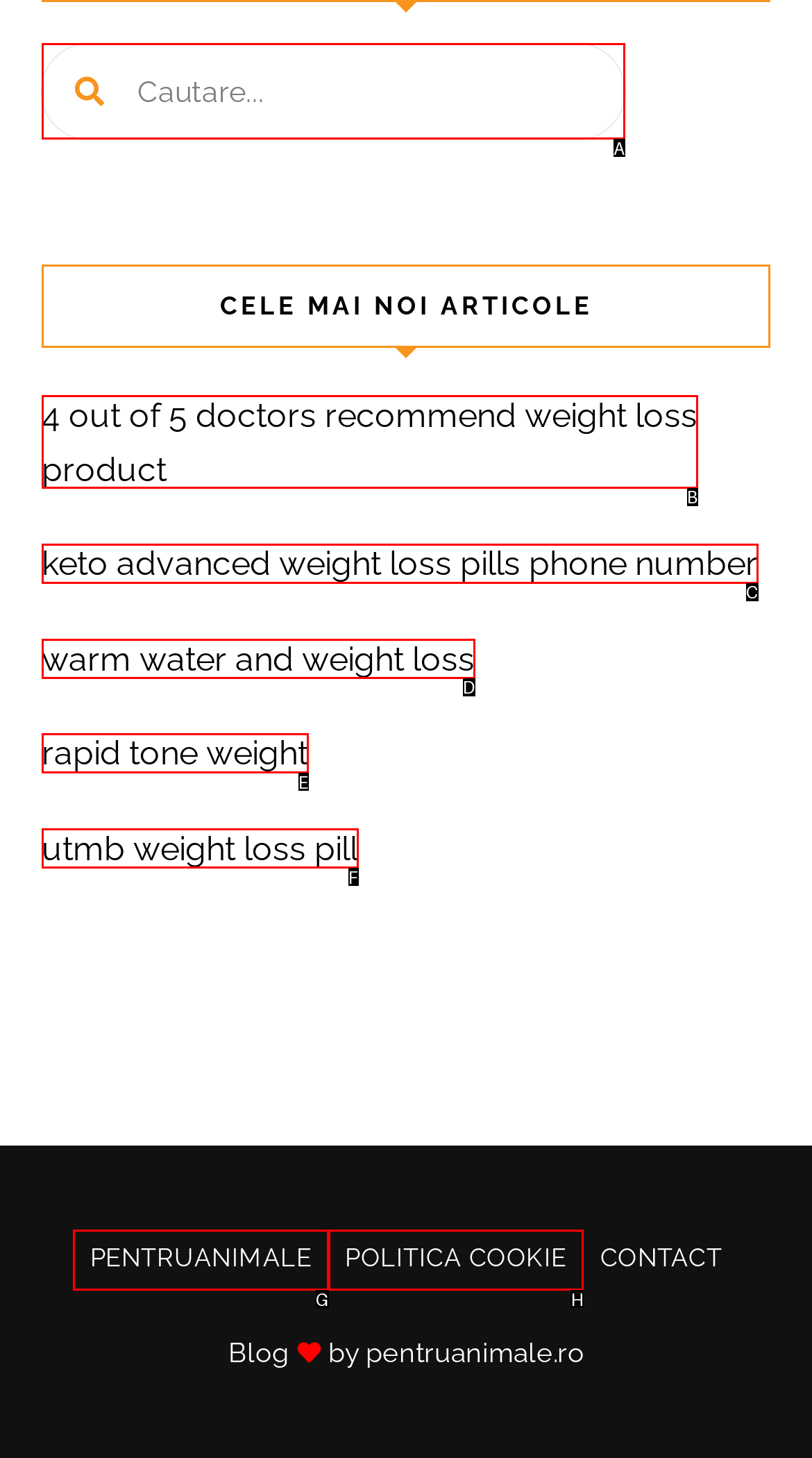Given the description: News & Events, pick the option that matches best and answer with the corresponding letter directly.

None